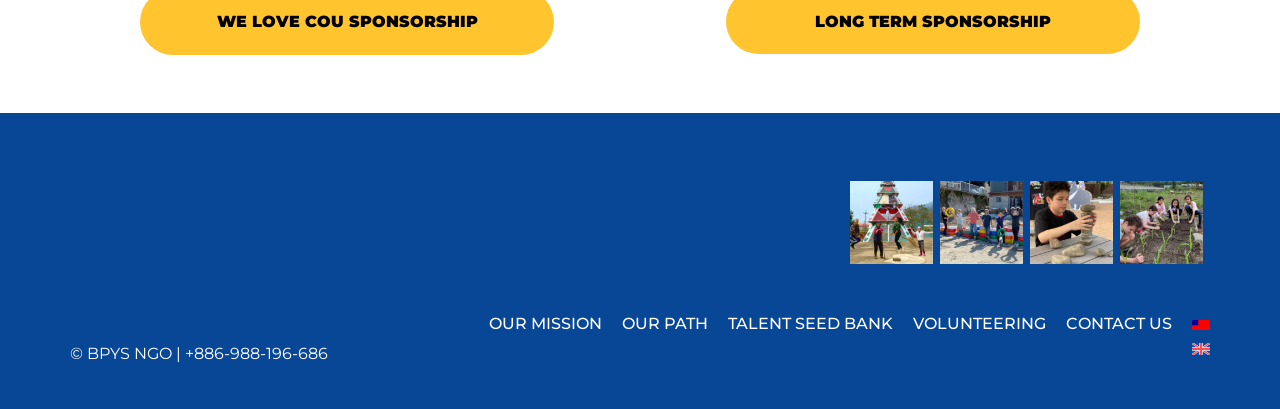Determine the bounding box coordinates for the clickable element to execute this instruction: "Click on OUR MISSION". Provide the coordinates as four float numbers between 0 and 1, i.e., [left, top, right, bottom].

[0.382, 0.761, 0.47, 0.824]